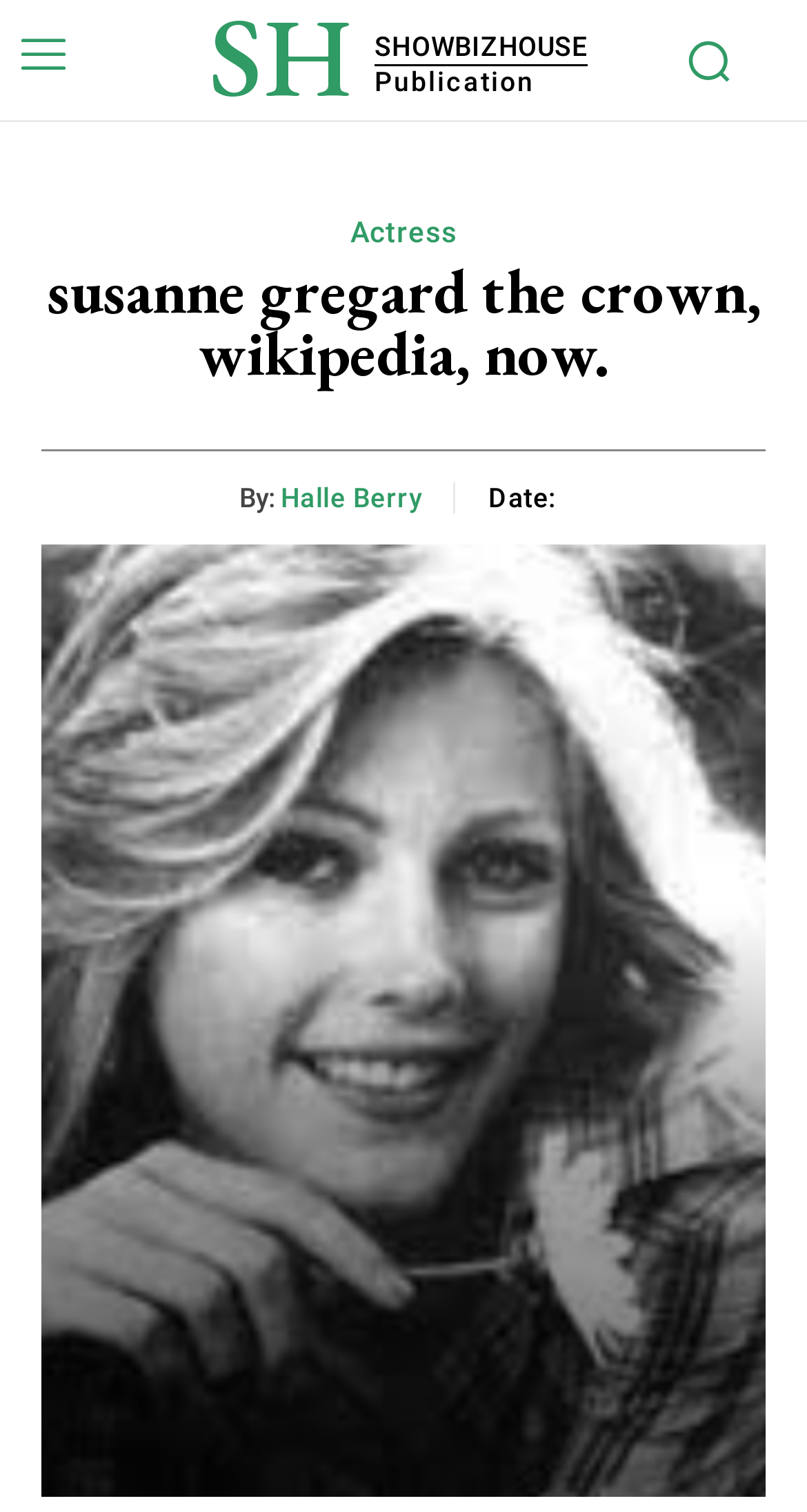What is the name of the actress mentioned?
Give a one-word or short-phrase answer derived from the screenshot.

Susanne Gregard